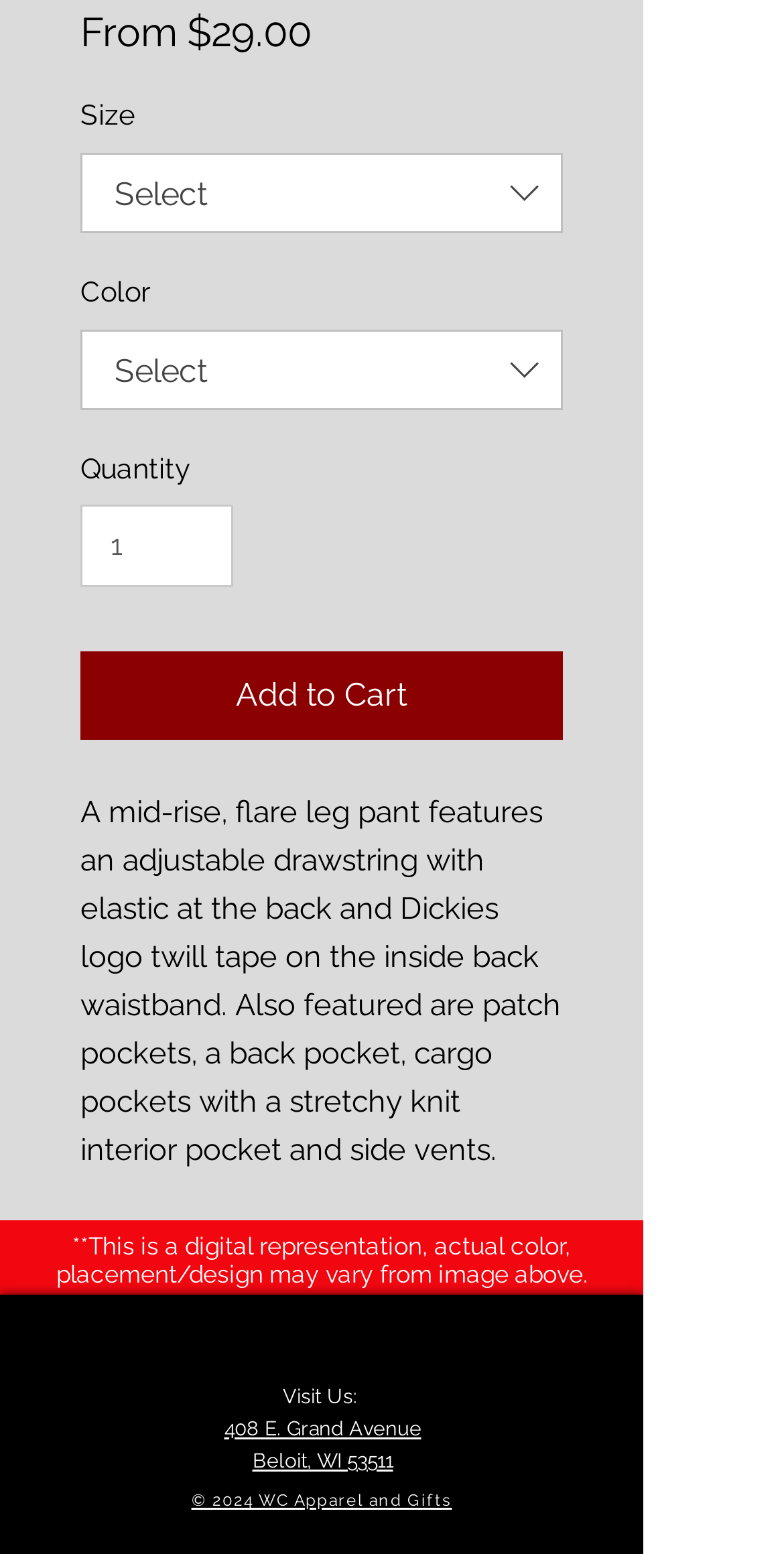Give the bounding box coordinates for this UI element: "aria-label="Instagram"". The coordinates should be four float numbers between 0 and 1, arranged as [left, top, right, bottom].

[0.423, 0.875, 0.464, 0.896]